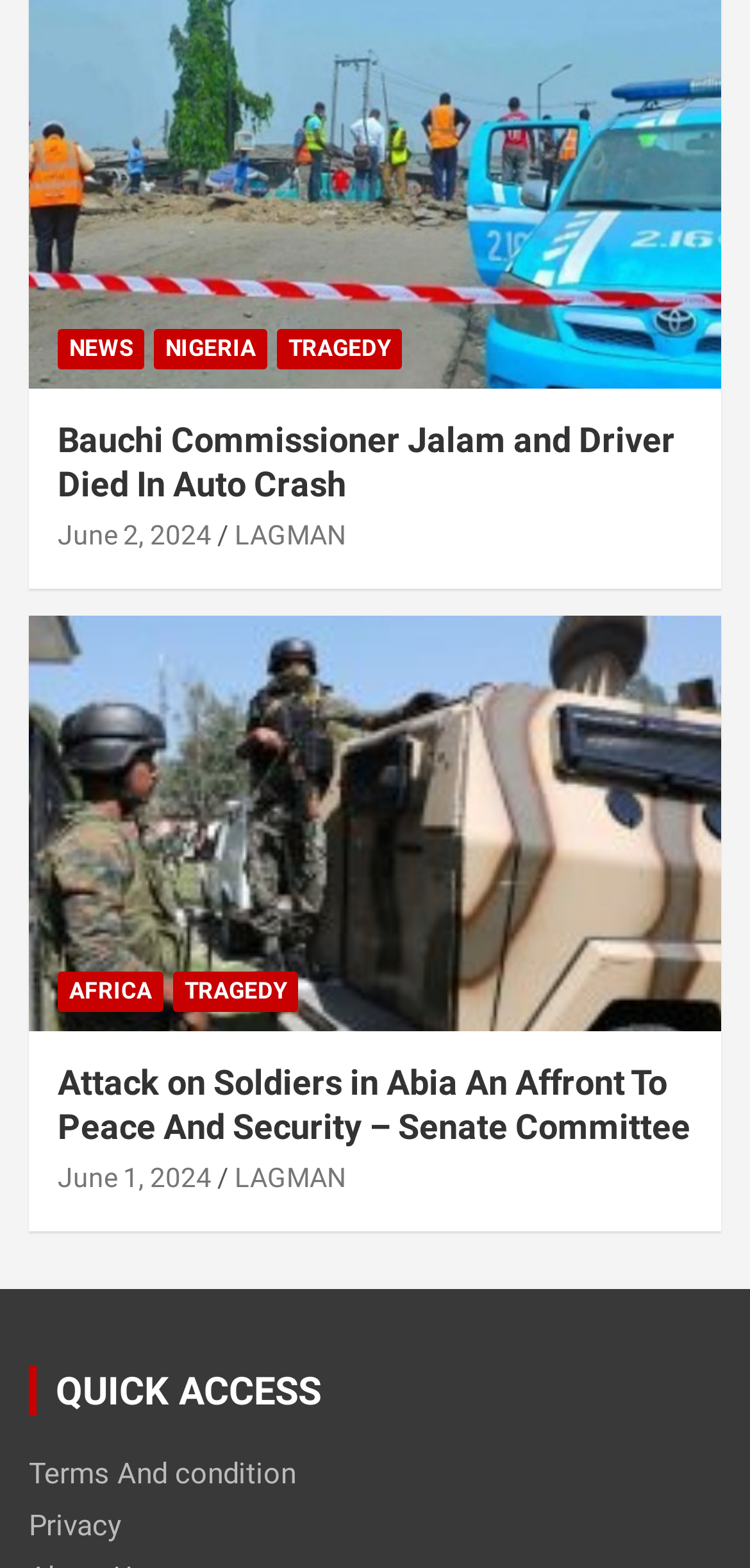Find the bounding box coordinates for the element that must be clicked to complete the instruction: "View Privacy policy". The coordinates should be four float numbers between 0 and 1, indicated as [left, top, right, bottom].

[0.038, 0.963, 0.162, 0.985]